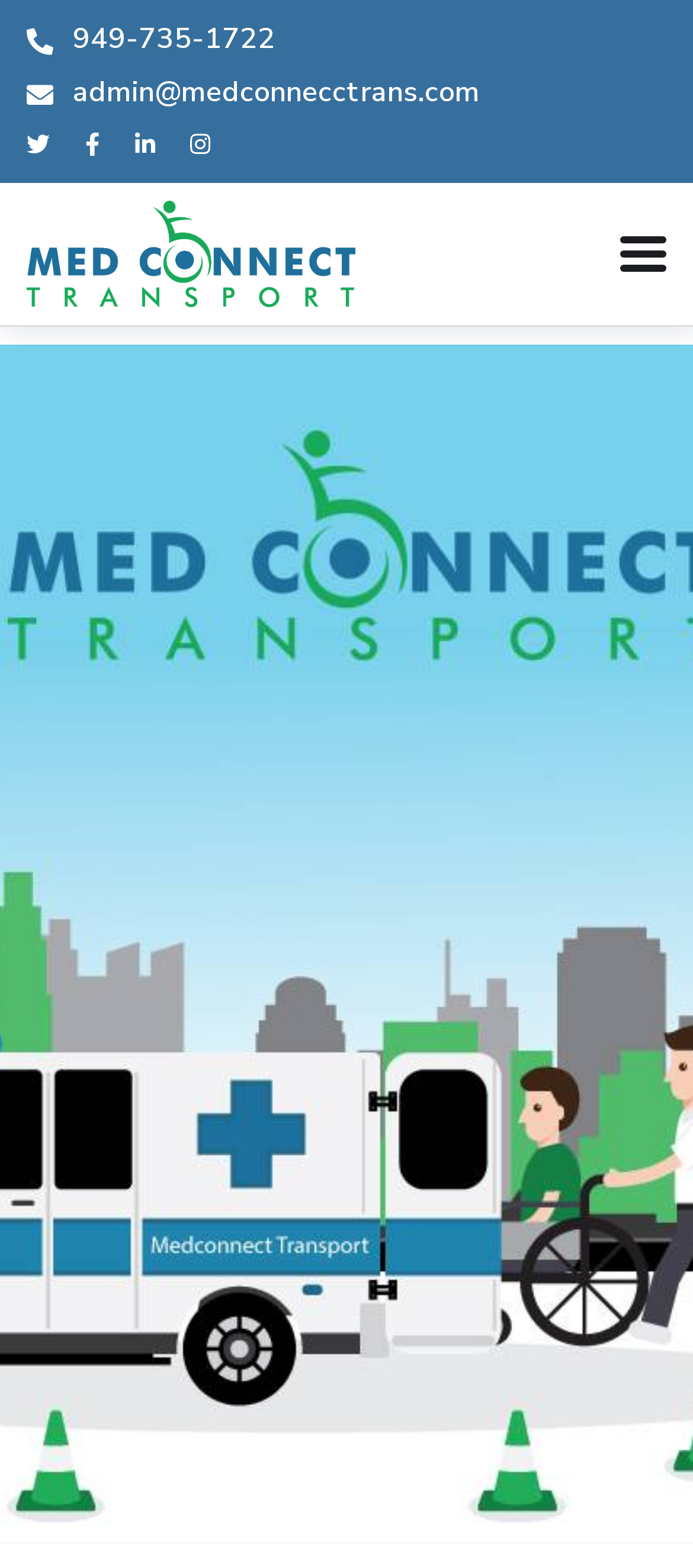Using the information from the screenshot, answer the following question thoroughly:
What is the email address to contact?

I found the email address by looking at the StaticText element with the text 'admin@medconnecctrans.com' which is located near the top of the page.